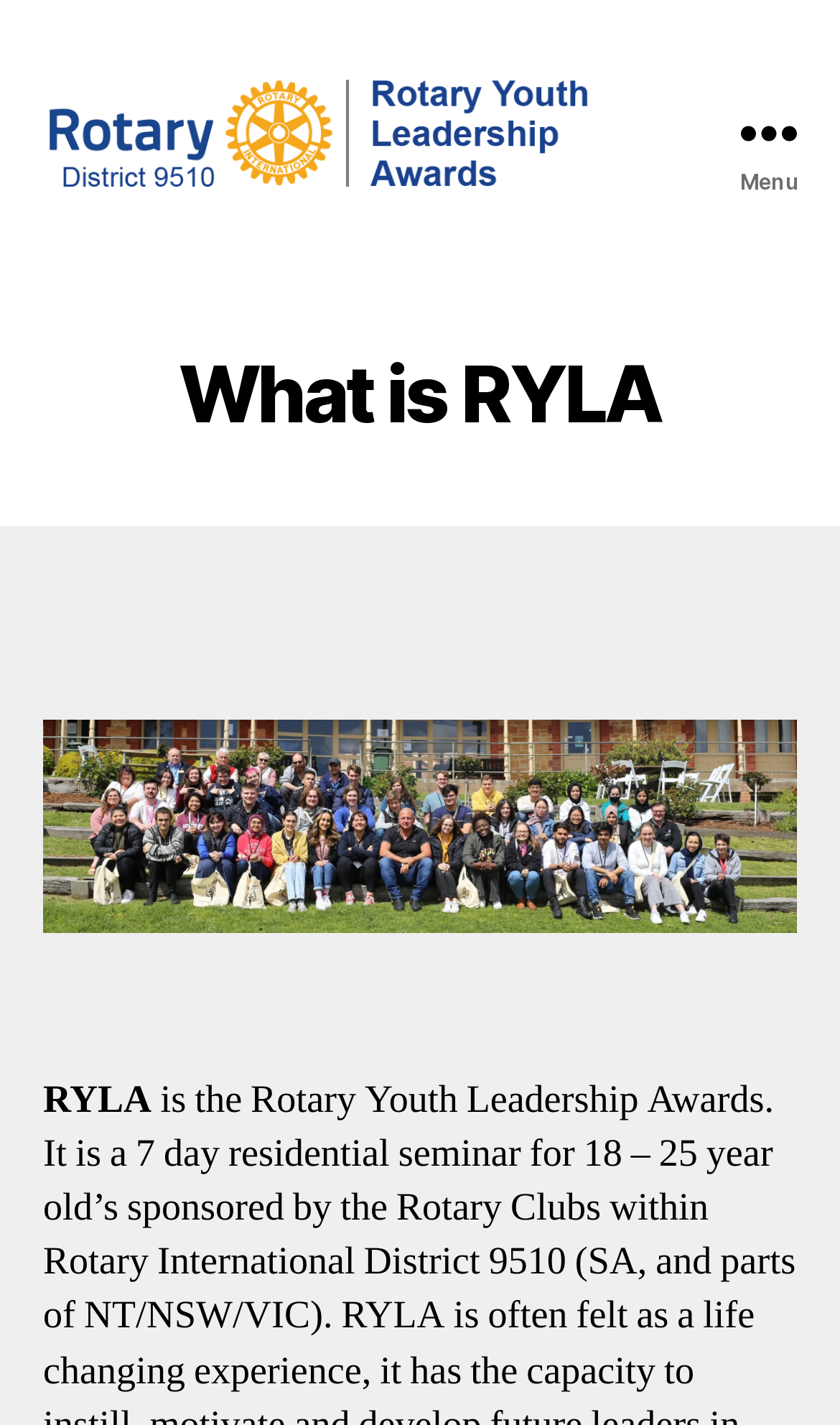Identify and provide the bounding box coordinates of the UI element described: "parent_node: RYLA 9510". The coordinates should be formatted as [left, top, right, bottom], with each number being a float between 0 and 1.

[0.051, 0.048, 0.711, 0.138]